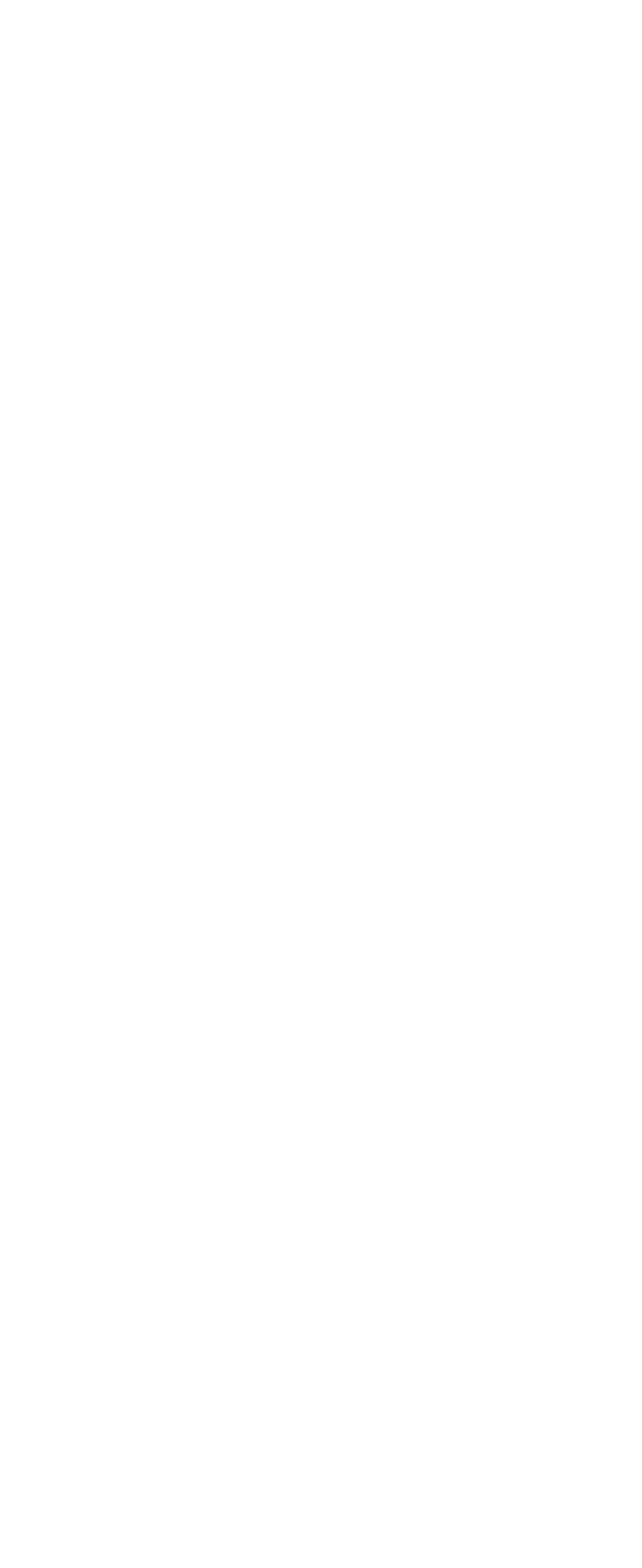How many links are present in the complementary section?
Using the image as a reference, answer with just one word or a short phrase.

8